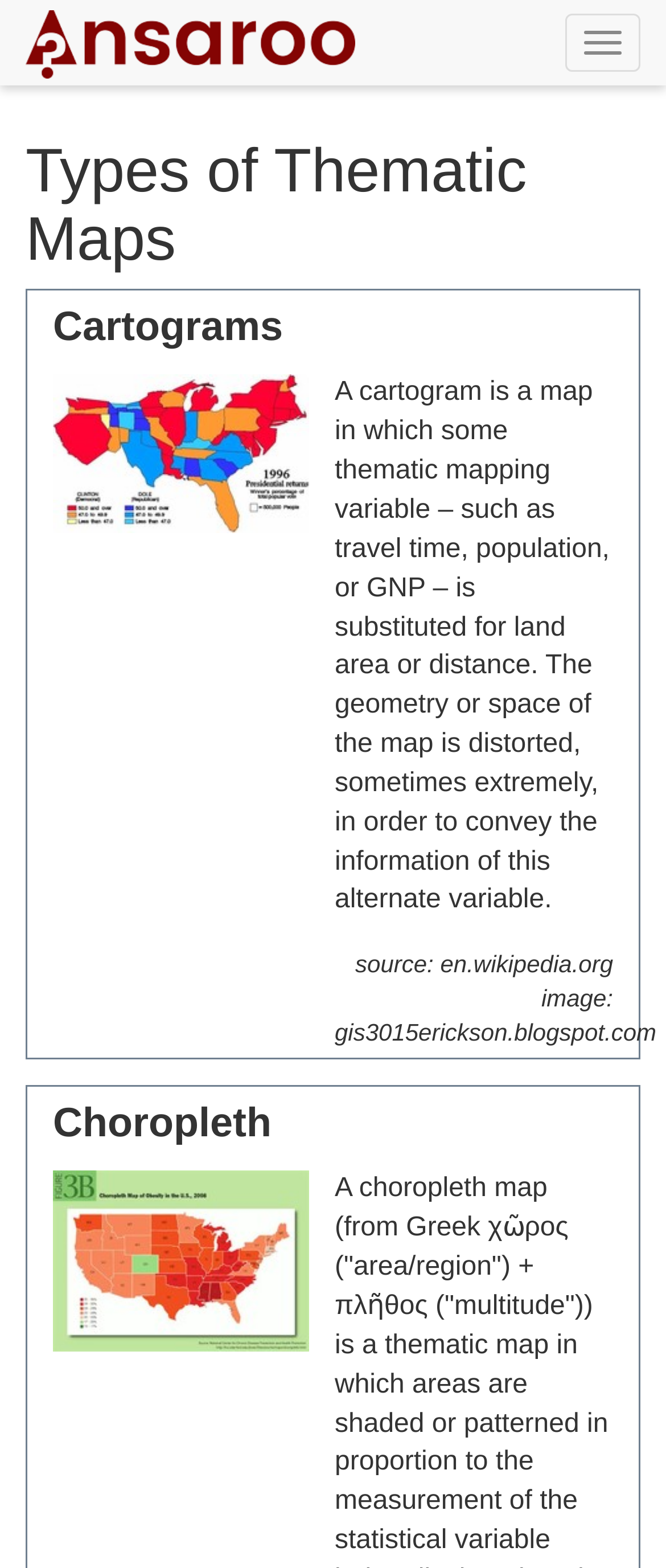What is the name of the second type of thematic map?
Please provide a single word or phrase in response based on the screenshot.

Choropleth